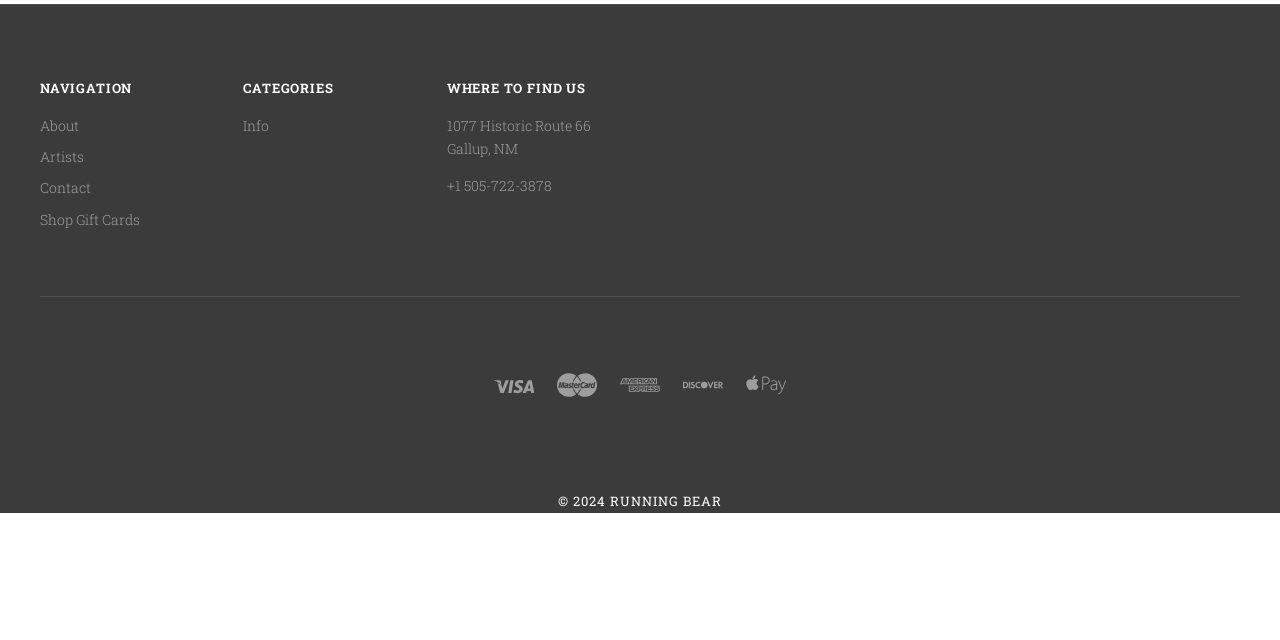Given the description of a UI element: "SEO", identify the bounding box coordinates of the matching element in the webpage screenshot.

None